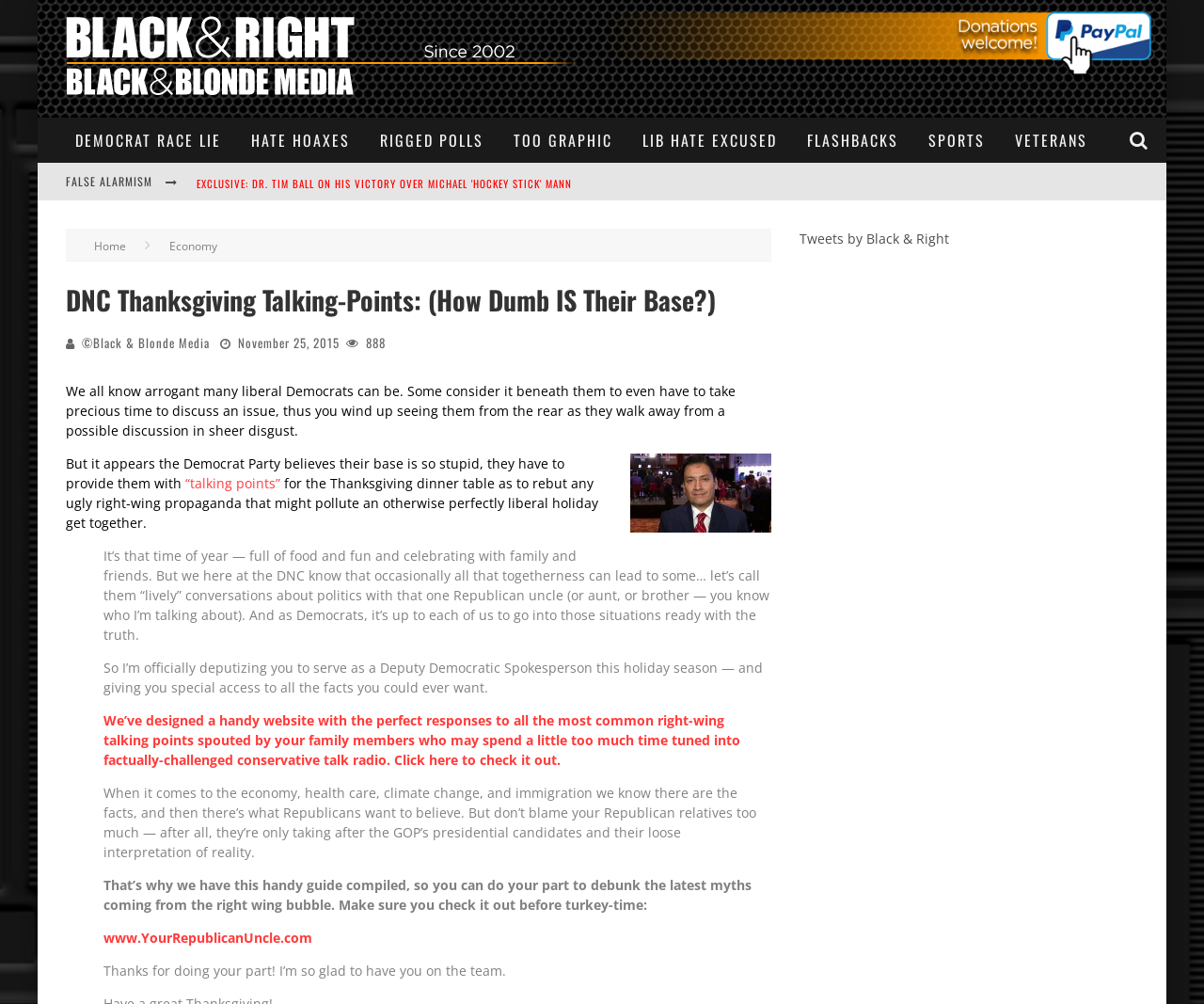Calculate the bounding box coordinates for the UI element based on the following description: "Tweets by Black & Right". Ensure the coordinates are four float numbers between 0 and 1, i.e., [left, top, right, bottom].

[0.664, 0.229, 0.788, 0.246]